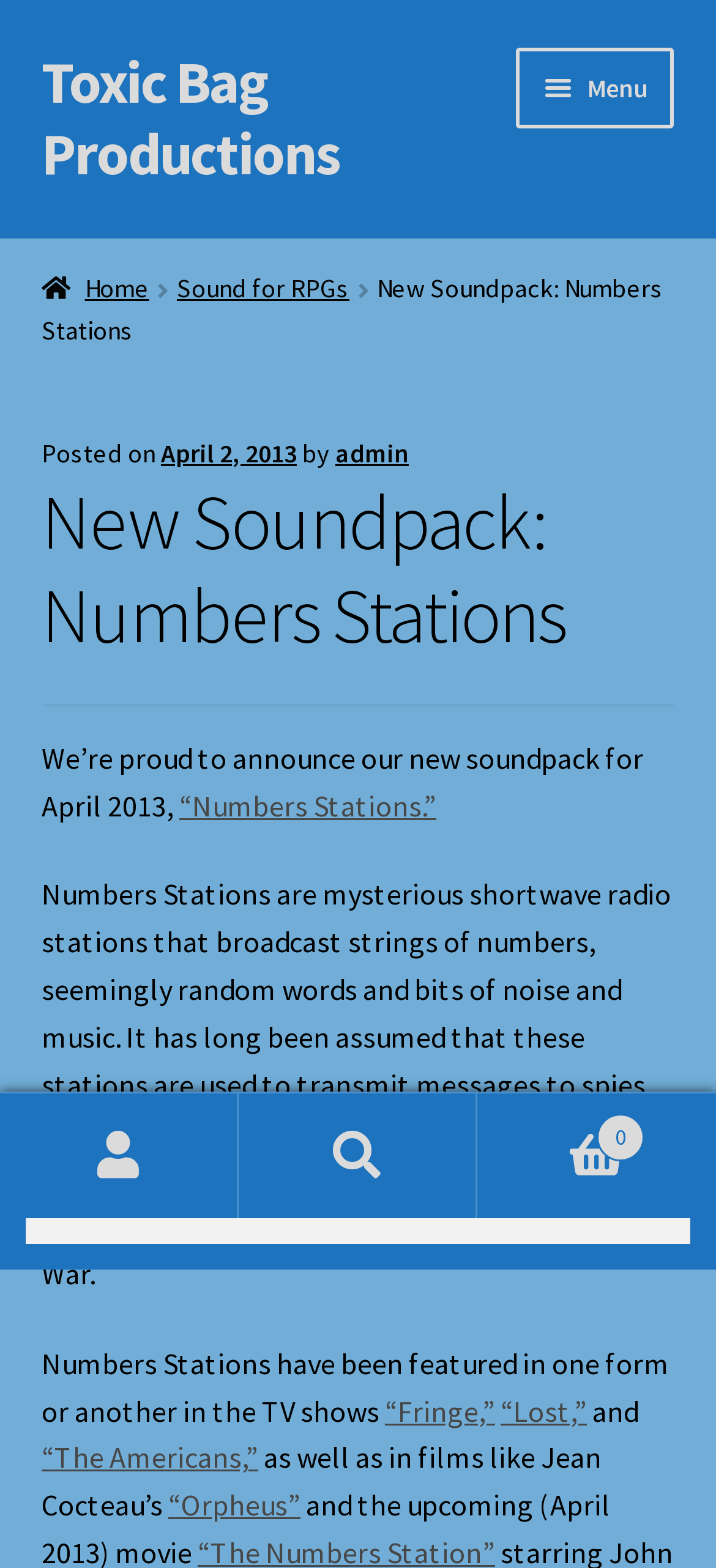Please find the bounding box coordinates of the clickable region needed to complete the following instruction: "Go to the home page". The bounding box coordinates must consist of four float numbers between 0 and 1, i.e., [left, top, right, bottom].

[0.058, 0.121, 0.942, 0.184]